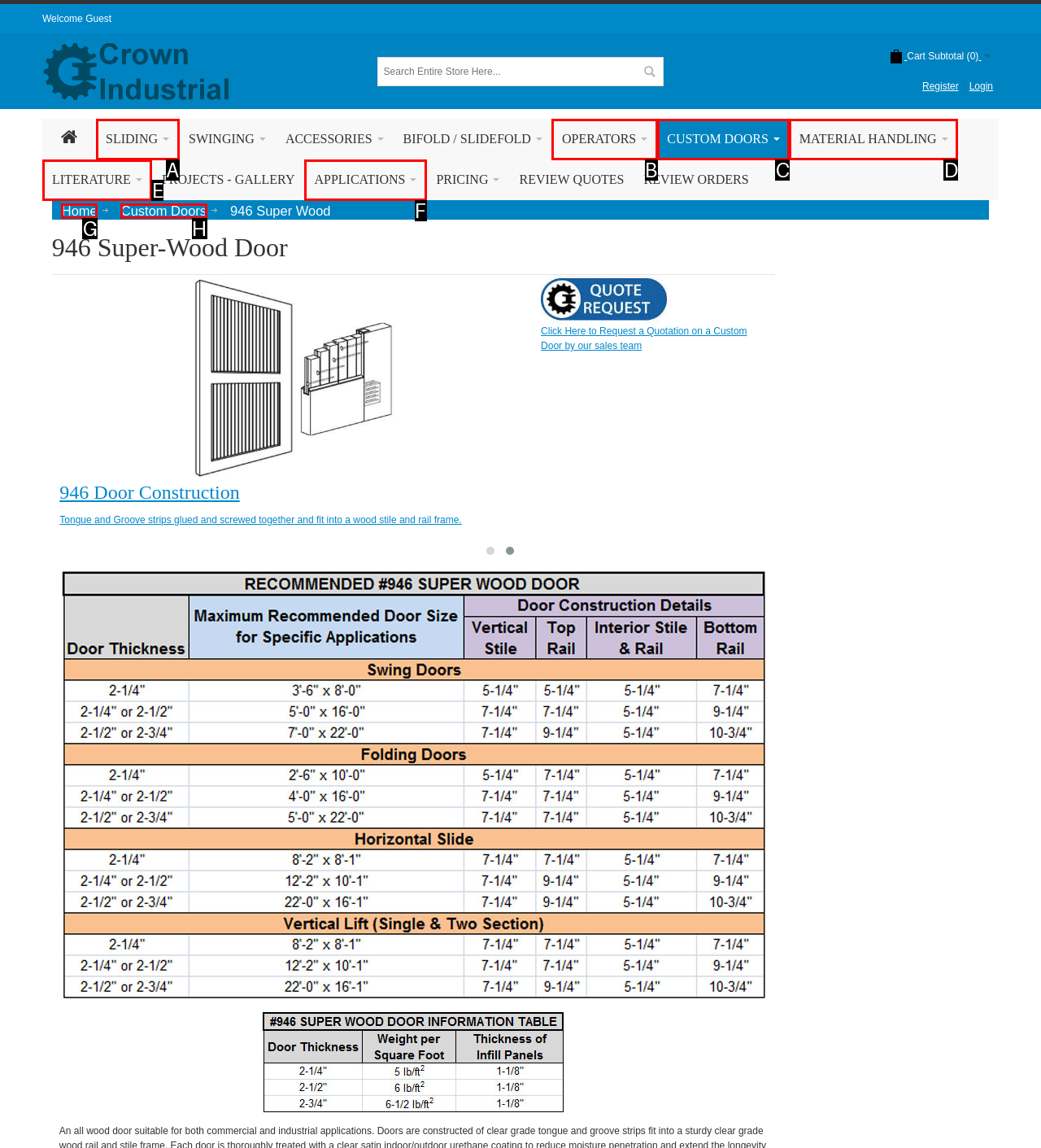Determine the HTML element that aligns with the description: Sliding
Answer by stating the letter of the appropriate option from the available choices.

A